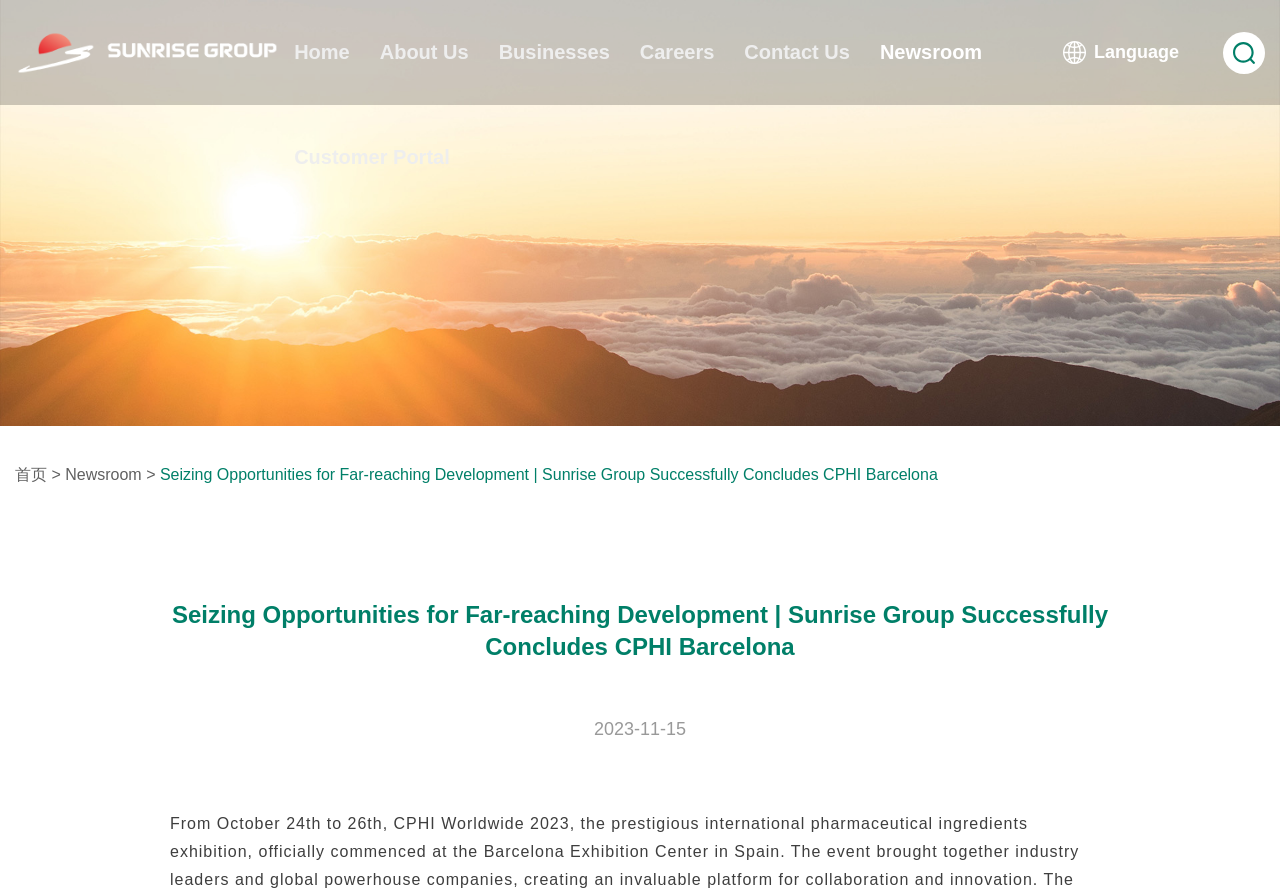Could you highlight the region that needs to be clicked to execute the instruction: "check article posted on August 10, 2023"?

None